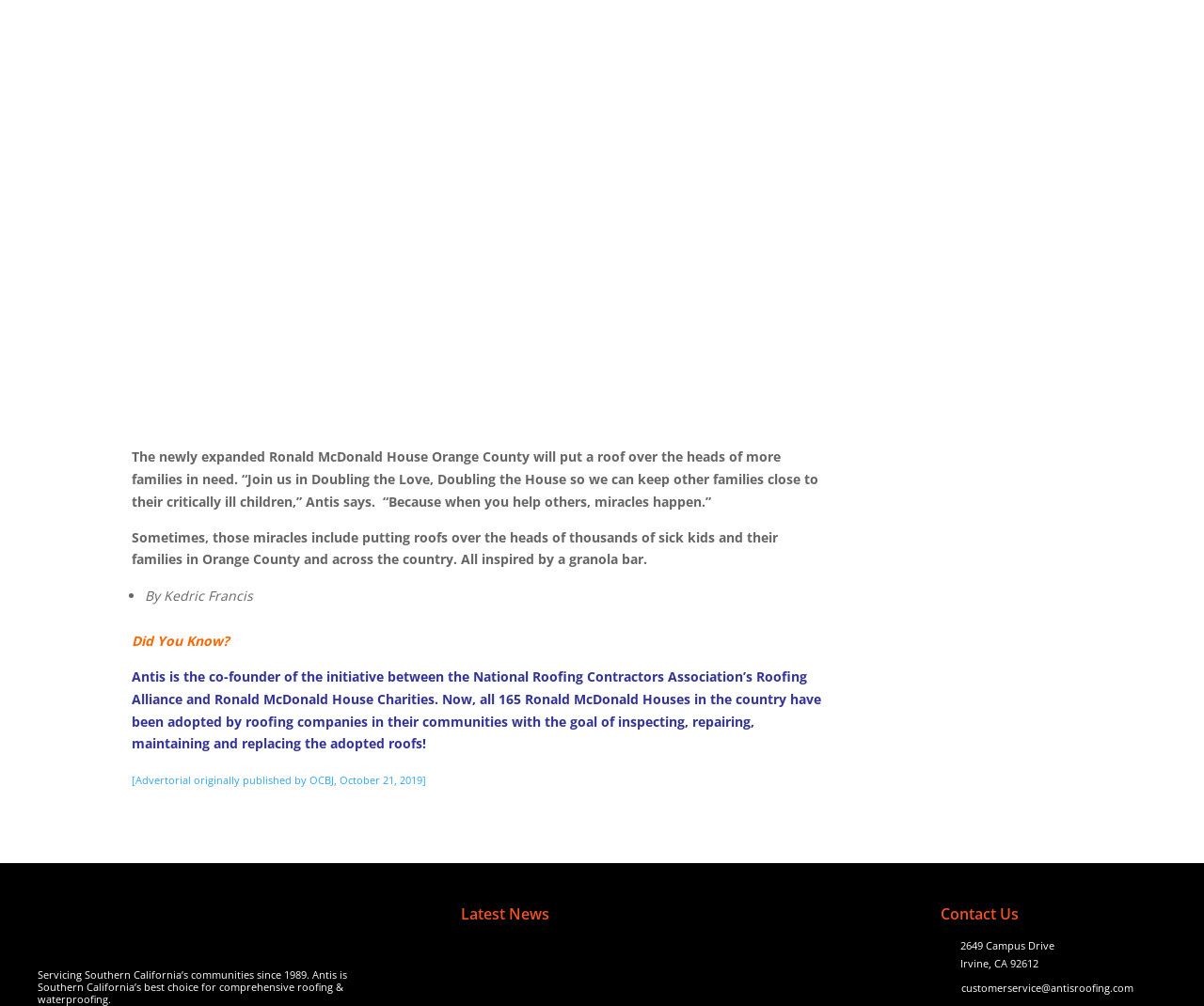Based on the image, provide a detailed and complete answer to the question: 
What is the name of the publication where the article was originally published?

The text mentions that the article was originally published by OCBJ, which is likely a publication or newspaper.